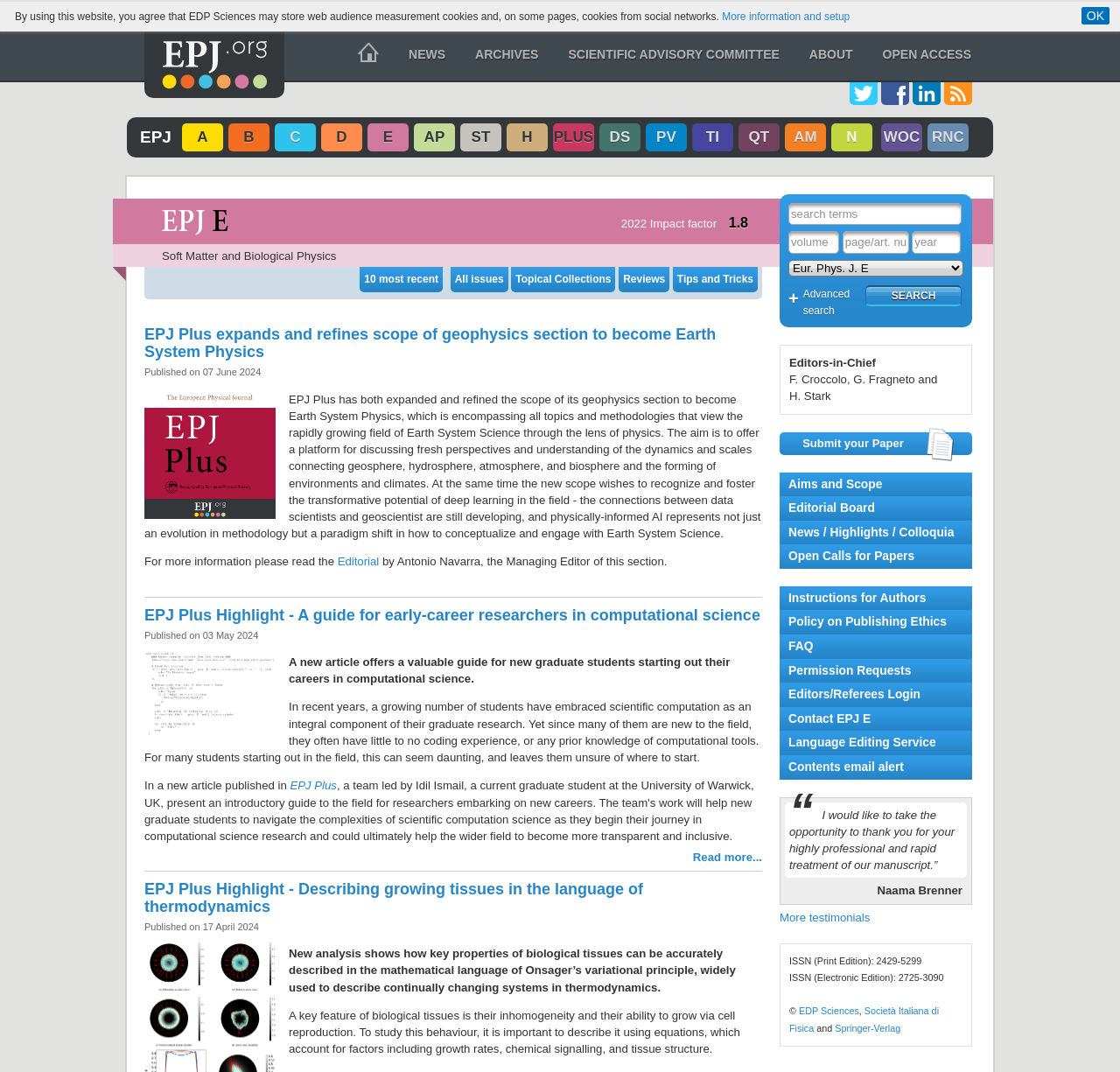Find the bounding box coordinates for the HTML element described in this sentence: "Language Editing Service". Provide the coordinates as four float numbers between 0 and 1, in the format [left, top, right, bottom].

[0.696, 0.682, 0.868, 0.705]